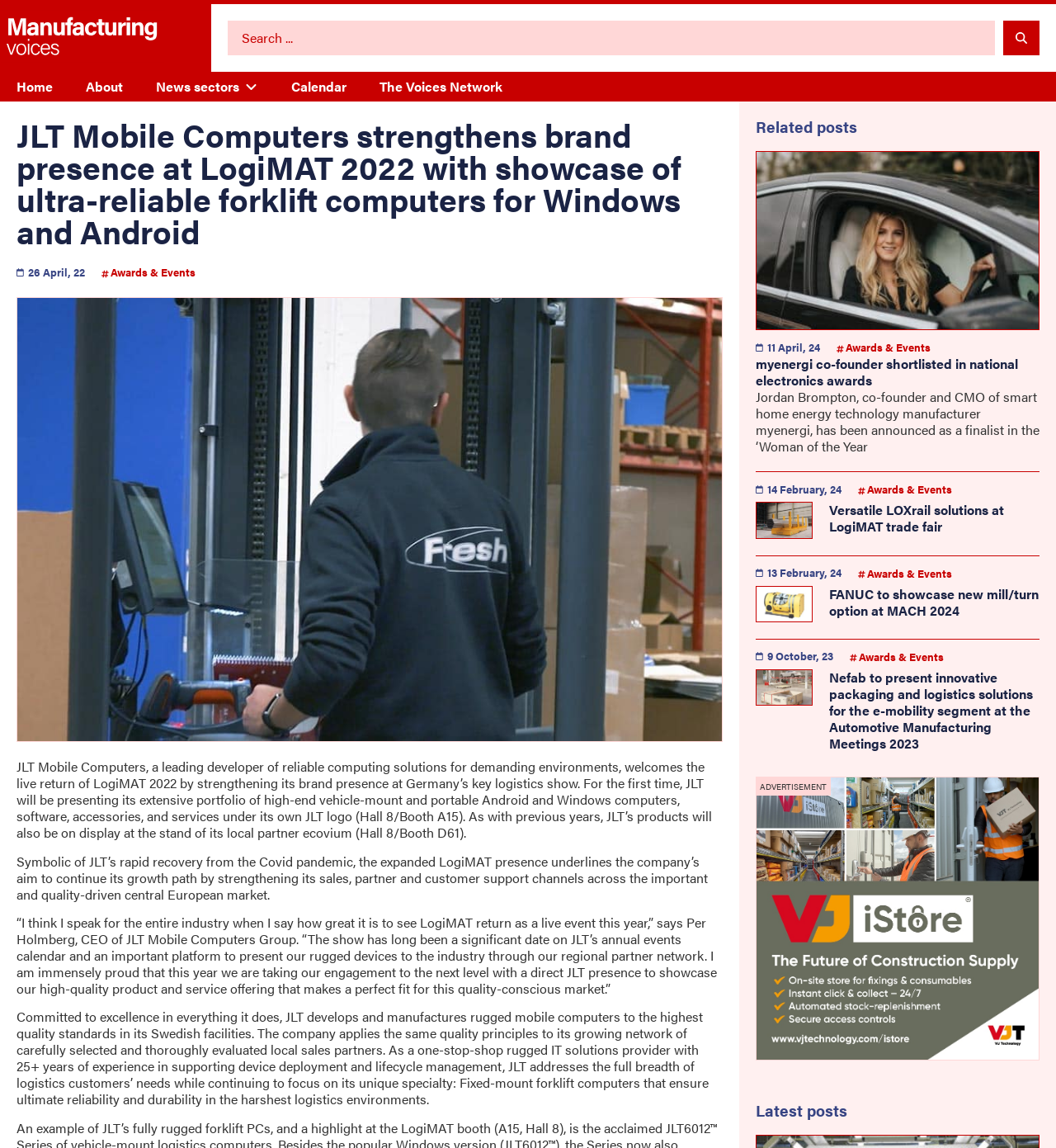Identify the bounding box coordinates of the area that should be clicked in order to complete the given instruction: "search for something". The bounding box coordinates should be four float numbers between 0 and 1, i.e., [left, top, right, bottom].

[0.216, 0.018, 0.984, 0.048]